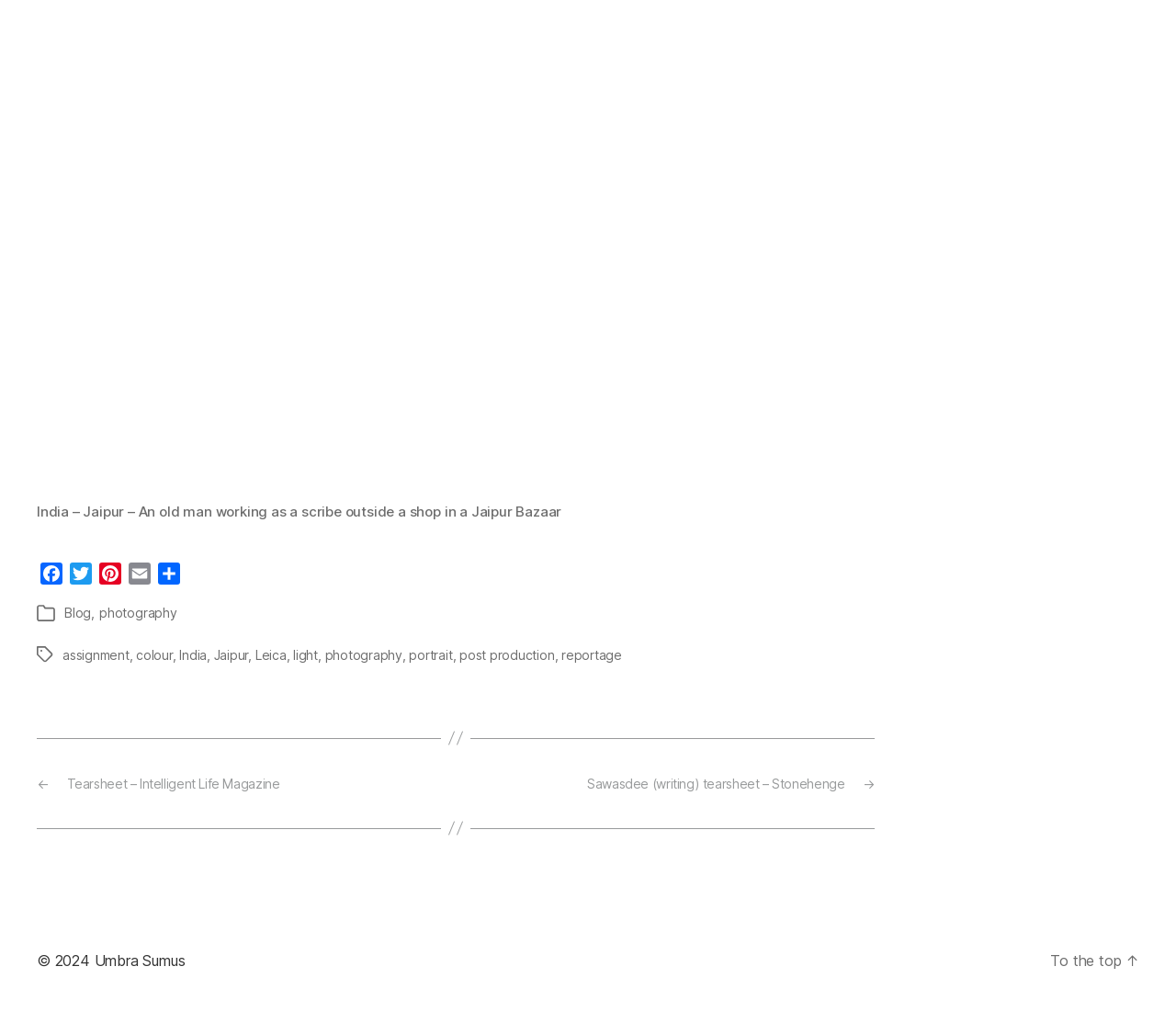What is the copyright year of the website?
Answer the question with just one word or phrase using the image.

2024